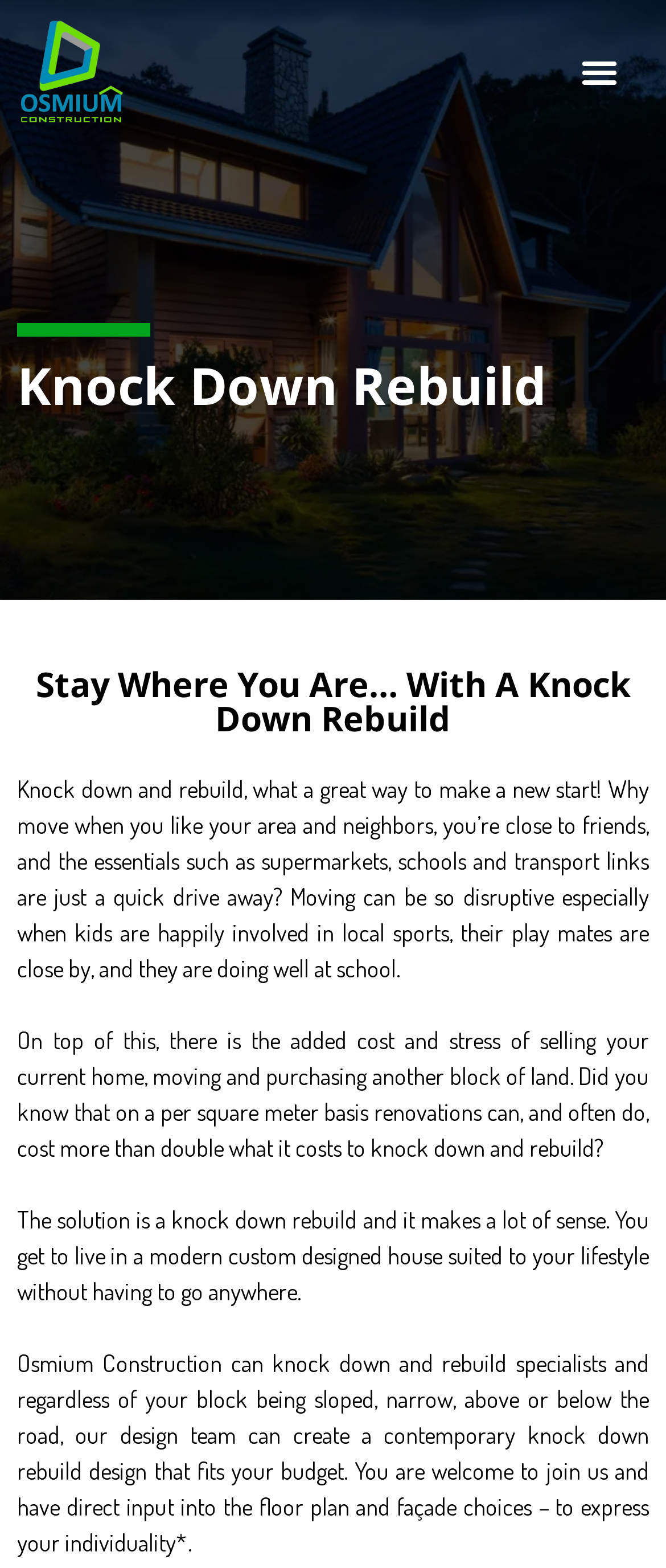Provide a one-word or brief phrase answer to the question:
What is the cost comparison between renovation and knock down rebuild?

Renovation costs more